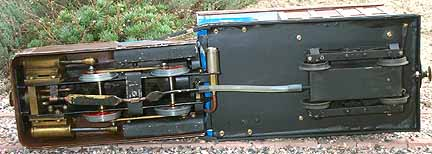Using the information from the screenshot, answer the following question thoroughly:
What is characteristic of steam engines?

The caption highlights the double-acting oscillators as a prominent feature of the model locomotive's undercarriage, stating that they are characteristic of steam engines and drive the wheels.